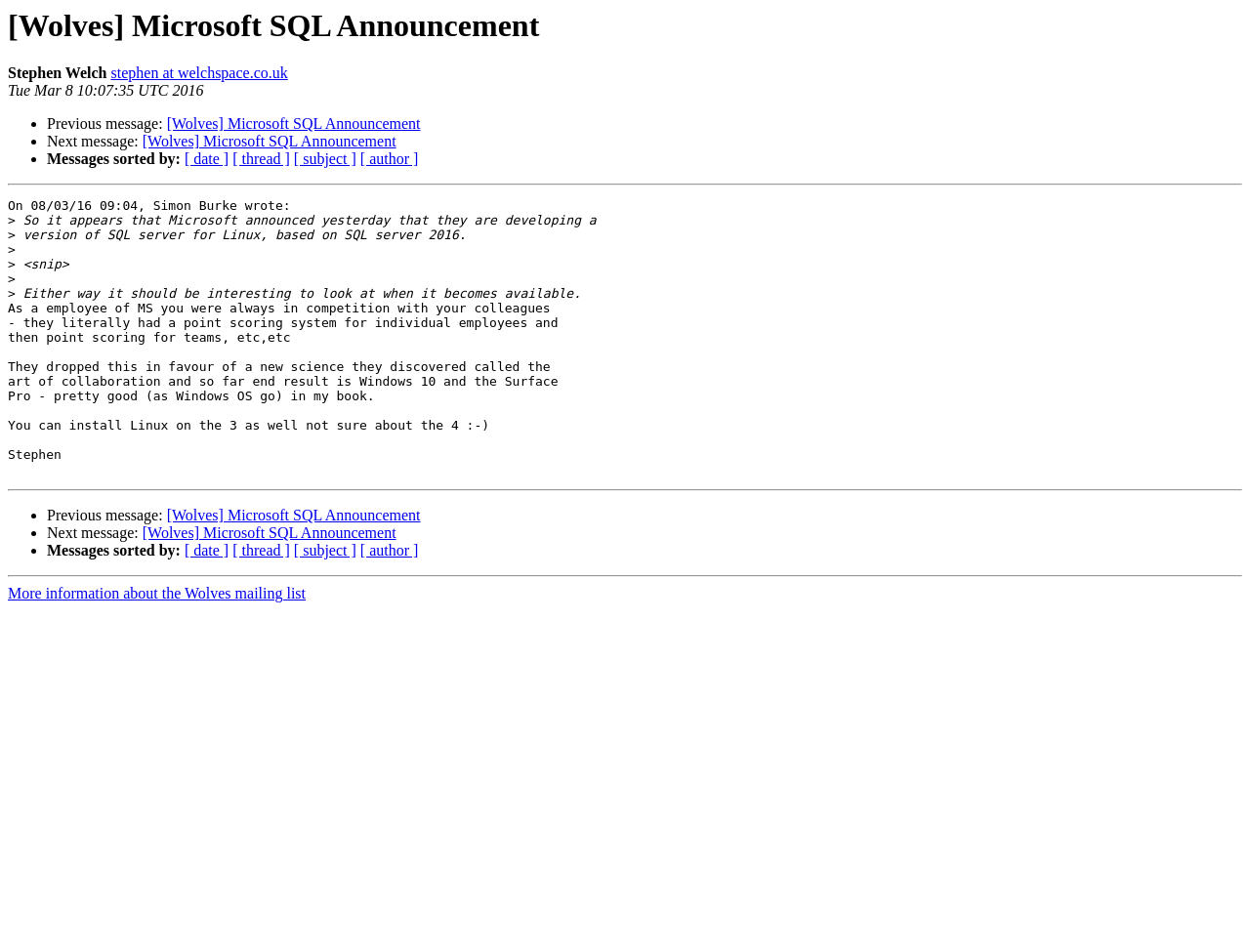Create an elaborate caption for the webpage.

The webpage appears to be a discussion forum or mailing list archive, focused on a topic related to Microsoft SQL and Linux. At the top, there is a heading with the title "[Wolves] Microsoft SQL Announcement" and the name "Stephen Welch" with a link to his email address. Below this, there is a timestamp "Tue Mar 8 10:07:35 UTC 2016".

The main content of the page is a discussion thread, with multiple messages from different users. Each message is separated by a horizontal separator line. The first message is from Simon Burke, dated "08/03/16 09:04", and it discusses Microsoft's announcement of developing a version of SQL server for Linux.

Below this message, there is a response from Stephen, which is a lengthy text discussing his experience as an employee of Microsoft and his thoughts on the company's approach to collaboration and competition. This response is followed by another horizontal separator line.

The page also has a navigation section, with links to "Previous message", "Next message", and options to sort messages by "date", "thread", "subject", and "author". These links and options are repeated at the top and bottom of the page, with list markers (•) preceding each option. There is also a link to "More information about the Wolves mailing list" at the very bottom of the page.